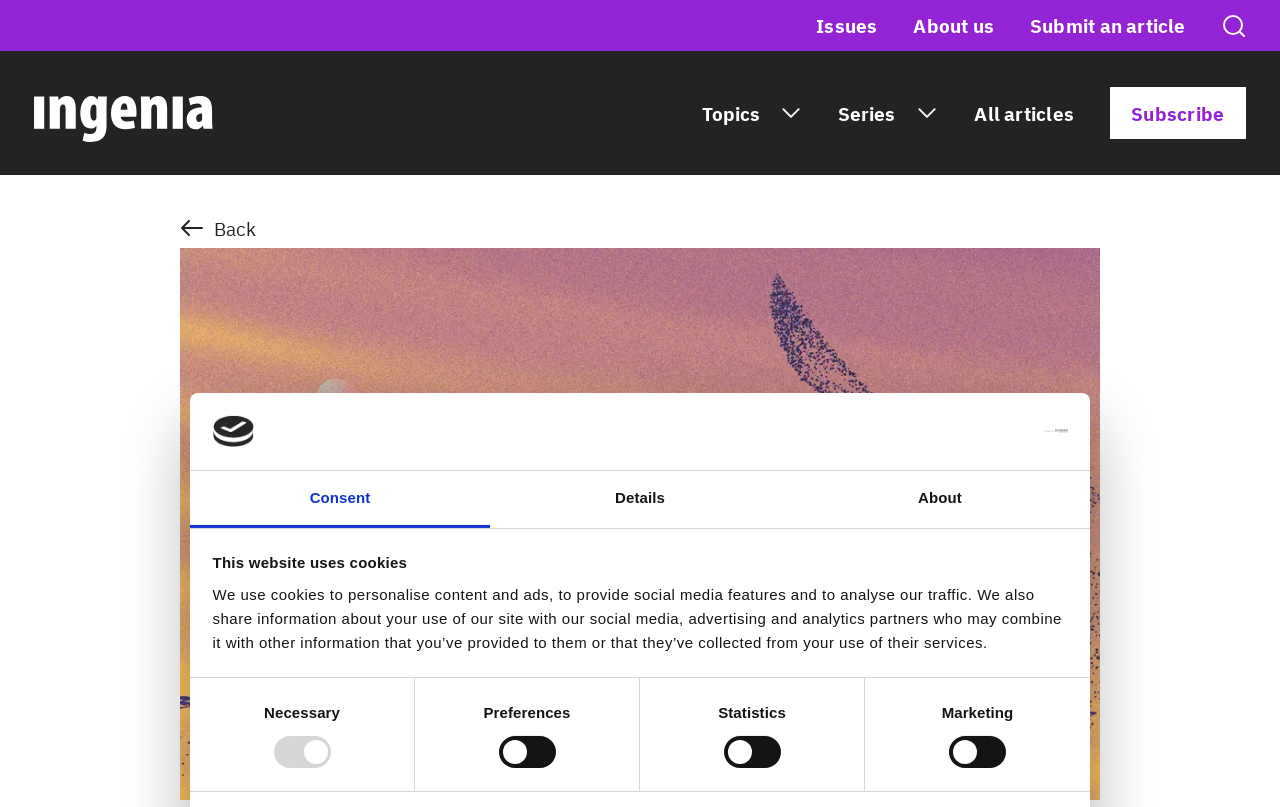Please provide a one-word or short phrase answer to the question:
How many buttons are on the top navigation bar?

2